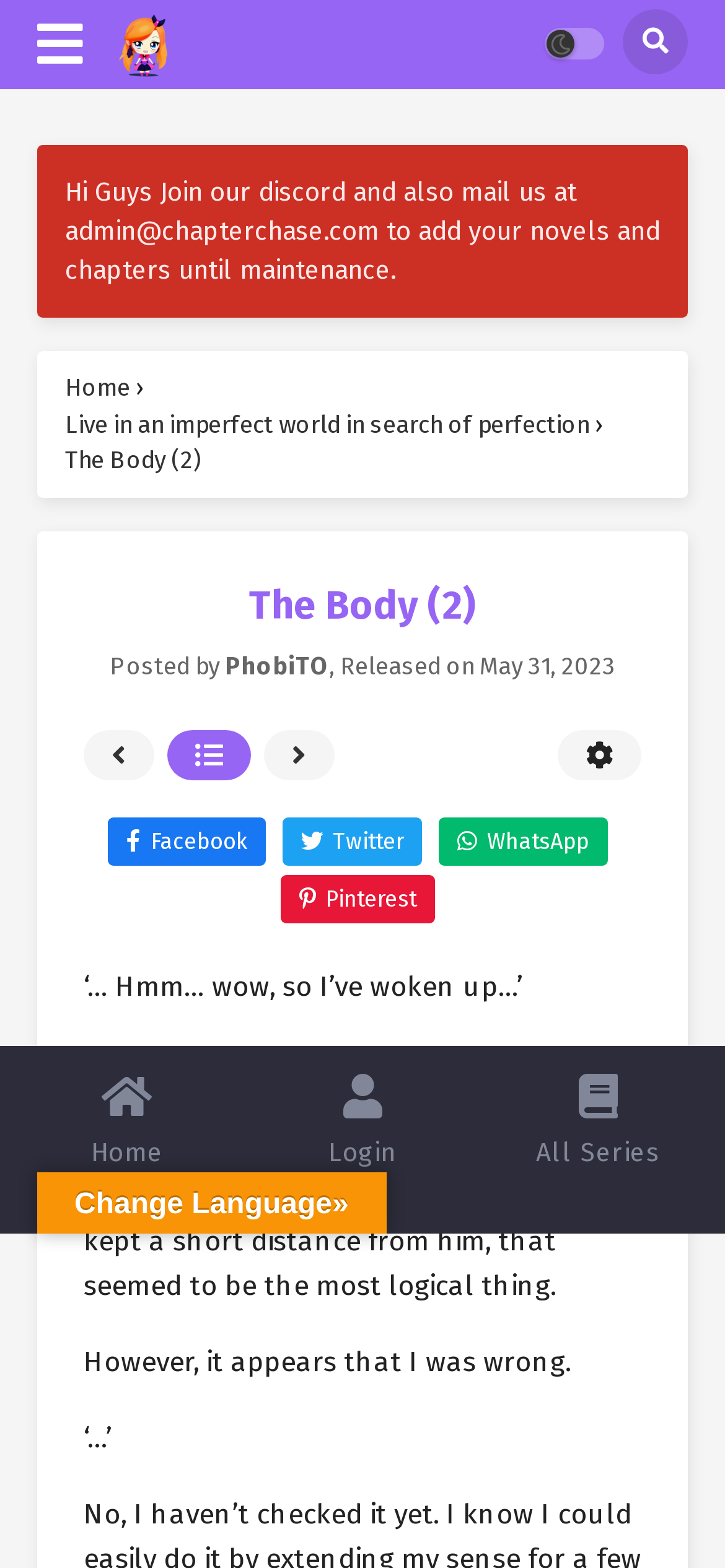What is the name of the author of the chapter?
Please look at the screenshot and answer in one word or a short phrase.

PhobiTO